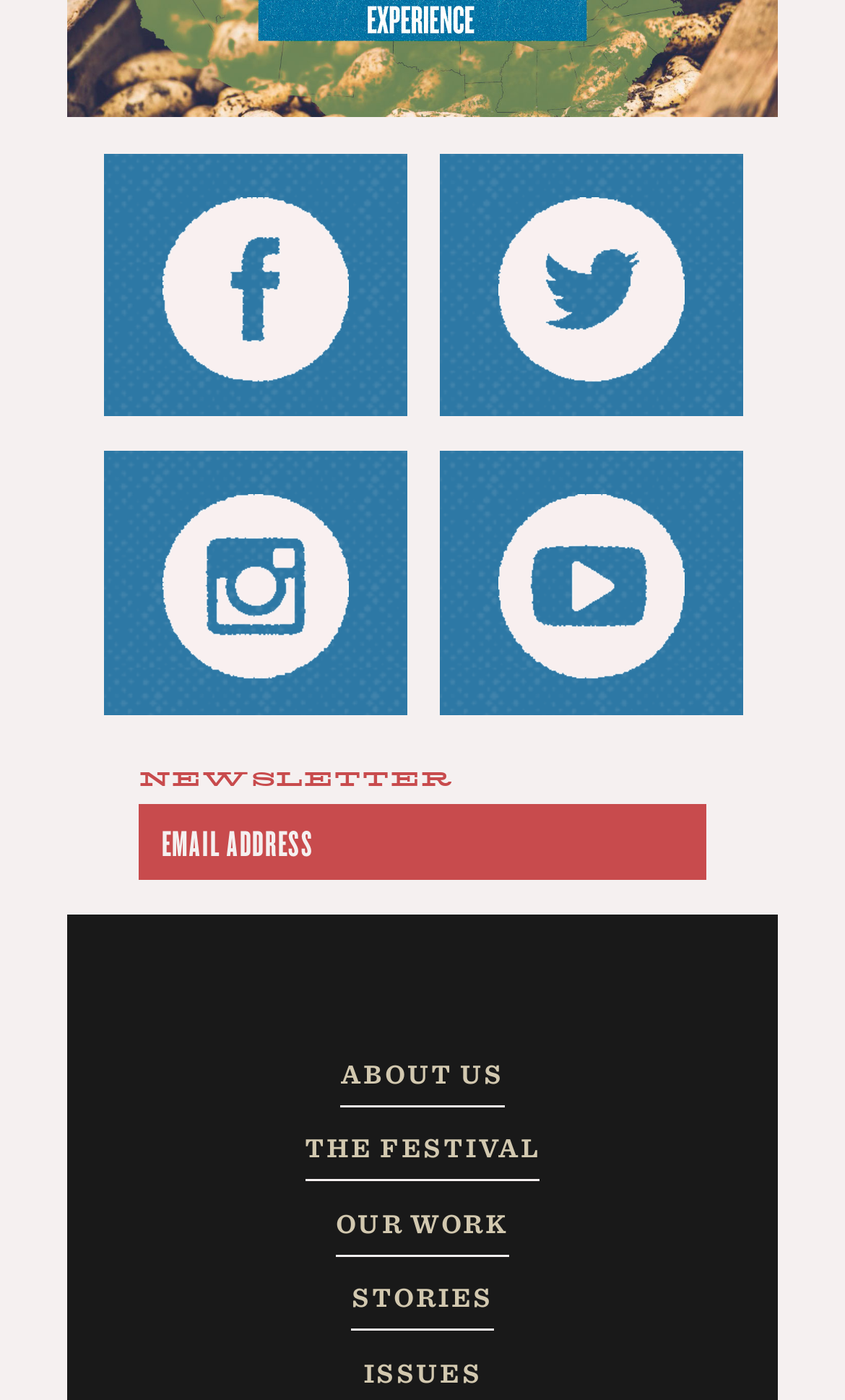Respond to the following query with just one word or a short phrase: 
Are there any required fields on the webpage?

No